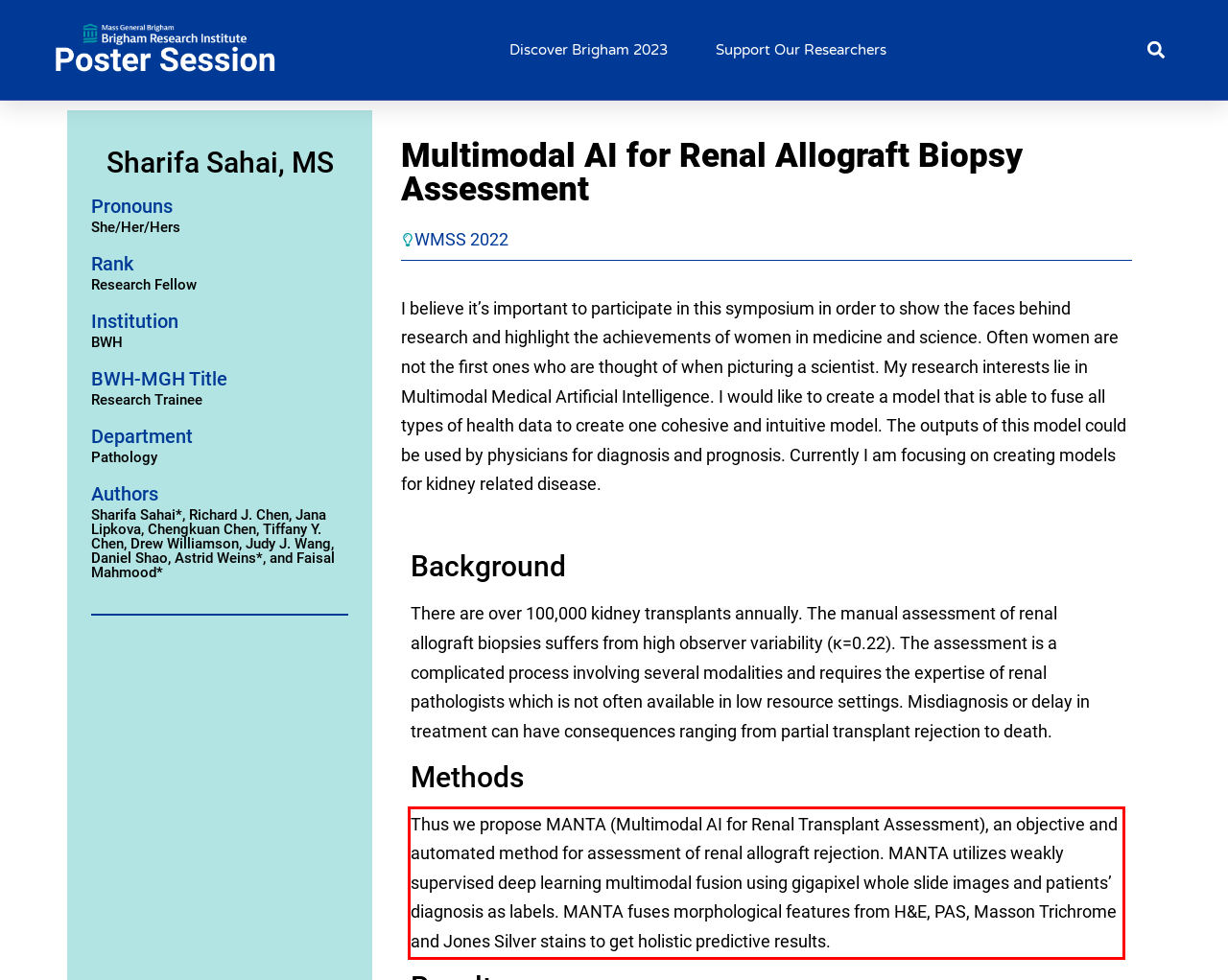Perform OCR on the text inside the red-bordered box in the provided screenshot and output the content.

Thus we propose MANTA (Multimodal AI for Renal Transplant Assessment), an objective and automated method for assessment of renal allograft rejection. MANTA utilizes weakly supervised deep learning multimodal fusion using gigapixel whole slide images and patients’ diagnosis as labels. MANTA fuses morphological features from H&E, PAS, Masson Trichrome and Jones Silver stains to get holistic predictive results.